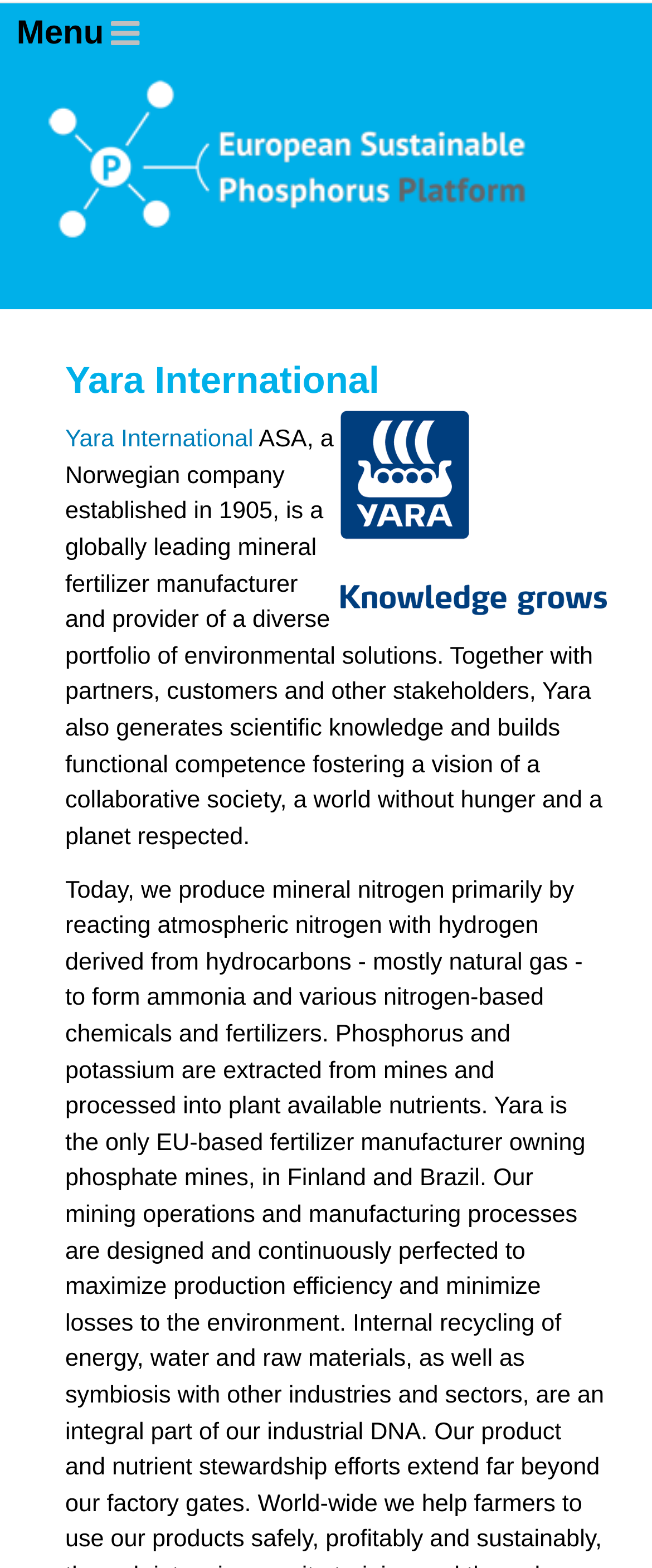What is the company's vision?
Based on the image, answer the question in a detailed manner.

Based on the text description, 'Together with partners, customers and other stakeholders, Yara also generates scientific knowledge and builds functional competence fostering a vision of a collaborative society, a world without hunger and a planet respected.', we can infer that the company's vision is a world without hunger.